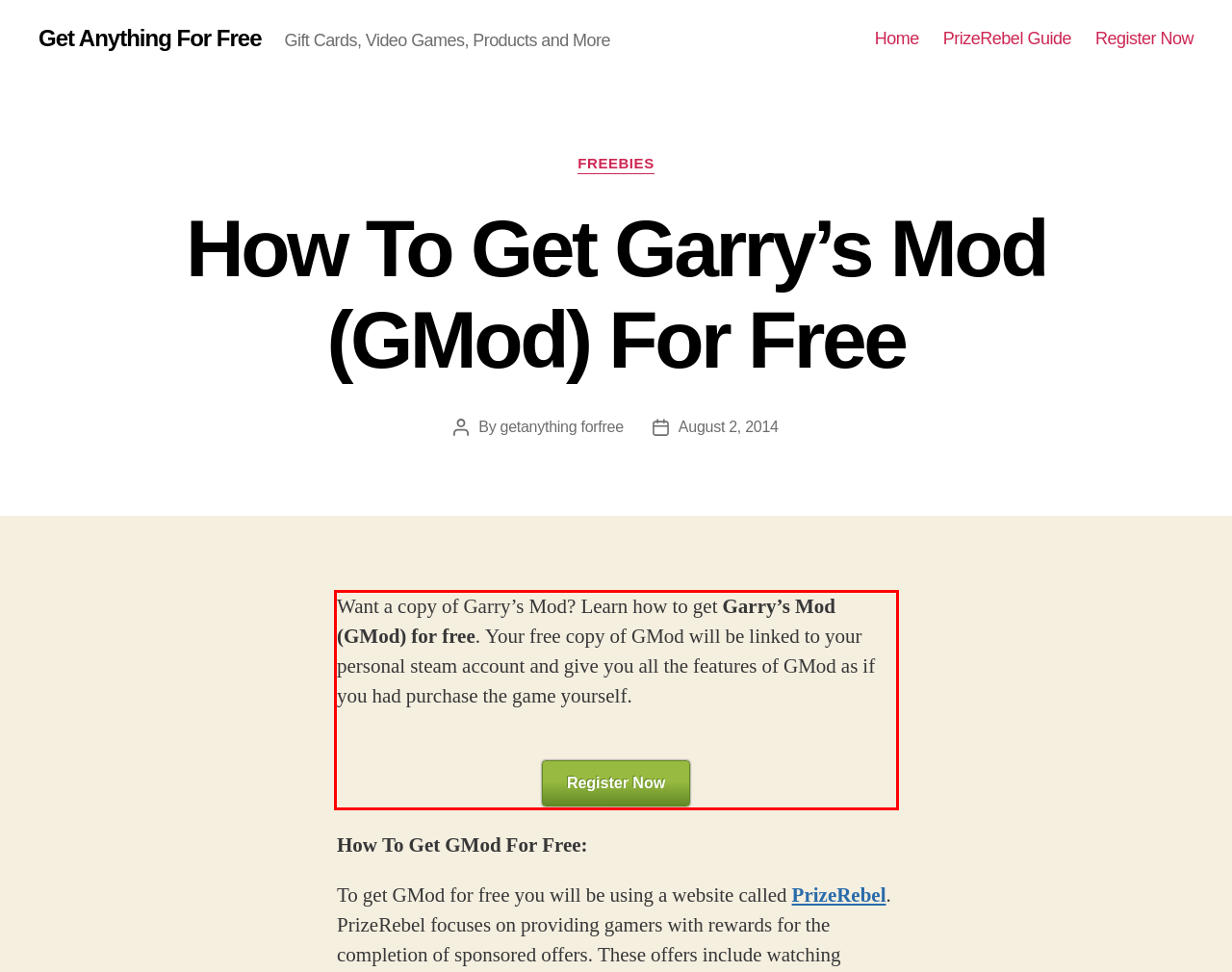Given a screenshot of a webpage containing a red rectangle bounding box, extract and provide the text content found within the red bounding box.

Want a copy of Garry’s Mod? Learn how to get Garry’s Mod (GMod) for free. Your free copy of GMod will be linked to your personal steam account and give you all the features of GMod as if you had purchase the game yourself. Register Now